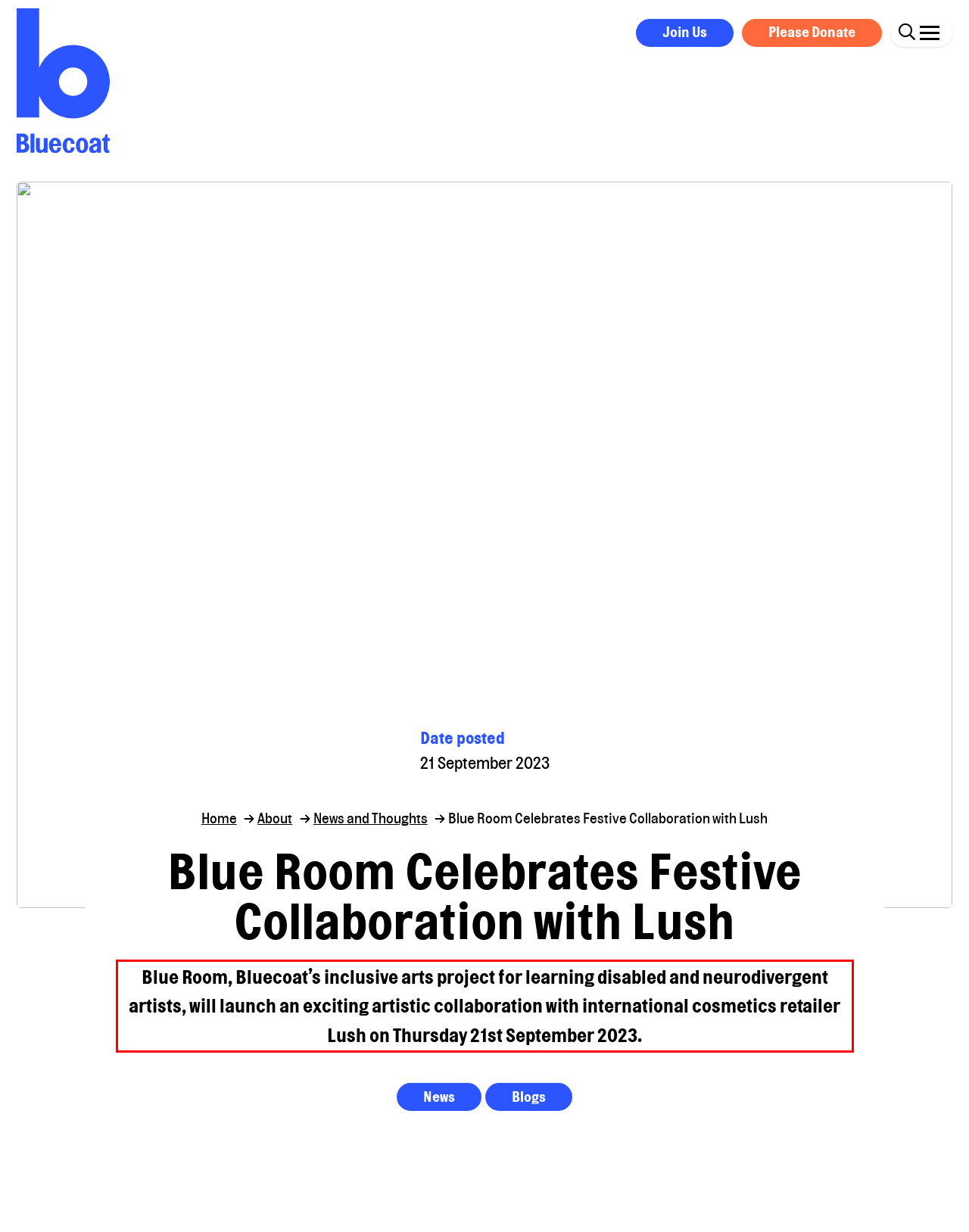Please look at the webpage screenshot and extract the text enclosed by the red bounding box.

Blue Room, Bluecoat’s inclusive arts project for learning disabled and neurodivergent artists, will launch an exciting artistic collaboration with international cosmetics retailer Lush on Thursday 21st September 2023.